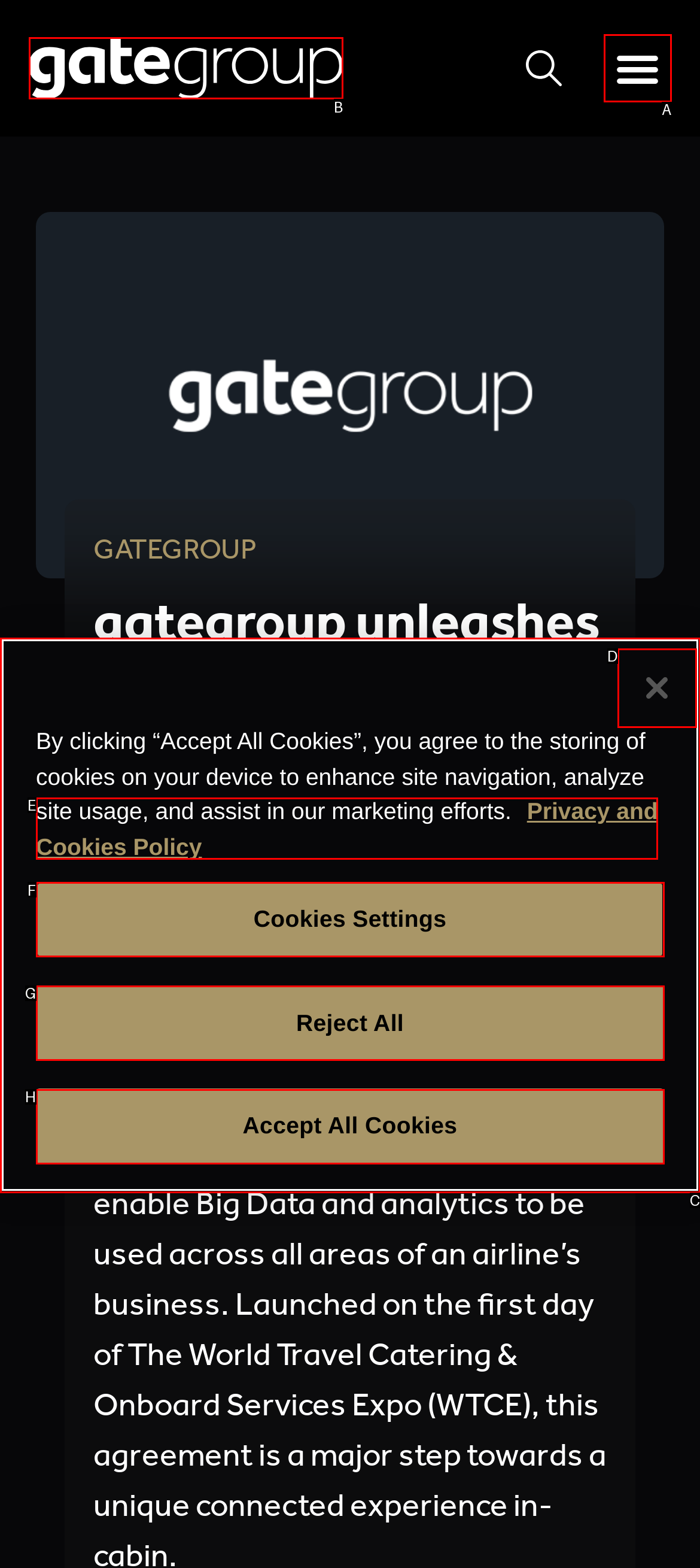Given the task: Click the menu toggle button, tell me which HTML element to click on.
Answer with the letter of the correct option from the given choices.

A